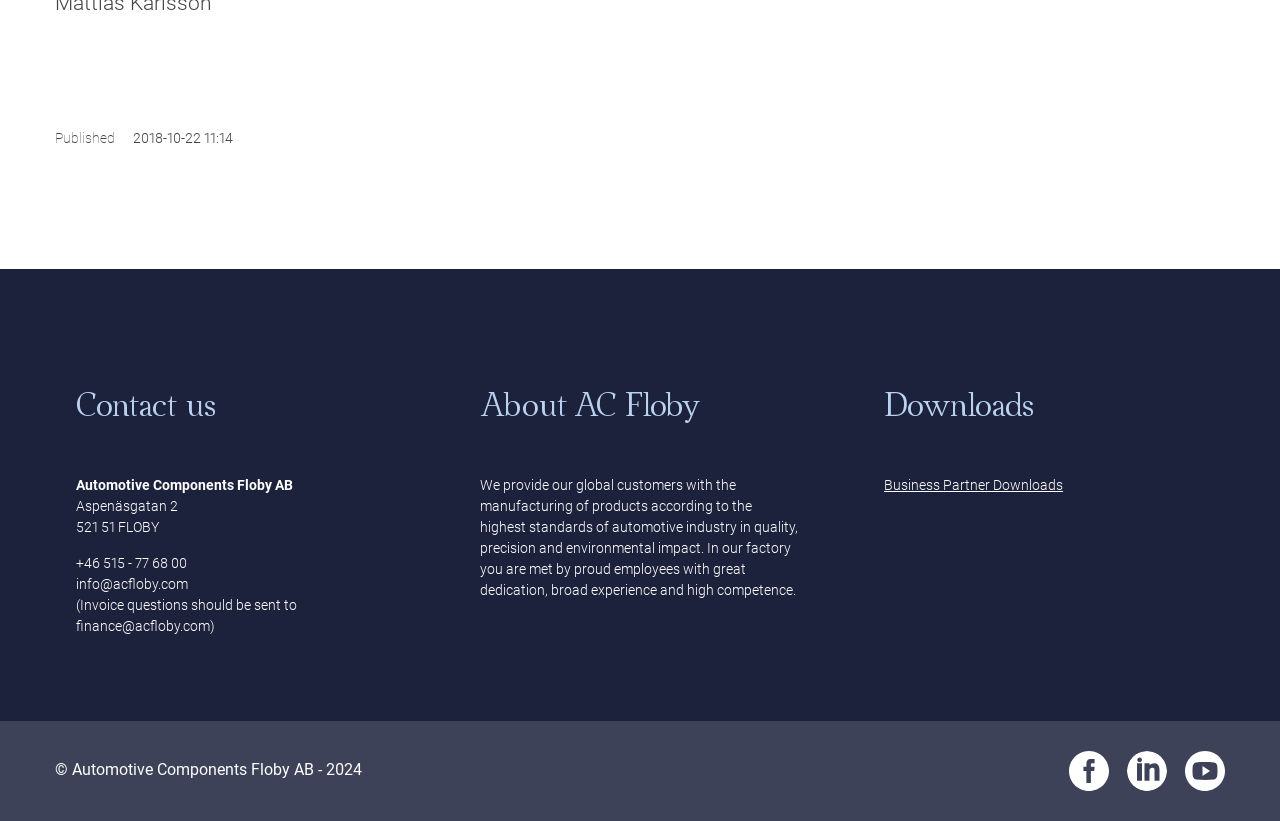Bounding box coordinates are specified in the format (top-left x, top-left y, bottom-right x, bottom-right y). All values are floating point numbers bounded between 0 and 1. Please provide the bounding box coordinate of the region this sentence describes: info@acfloby.com

[0.059, 0.701, 0.147, 0.721]